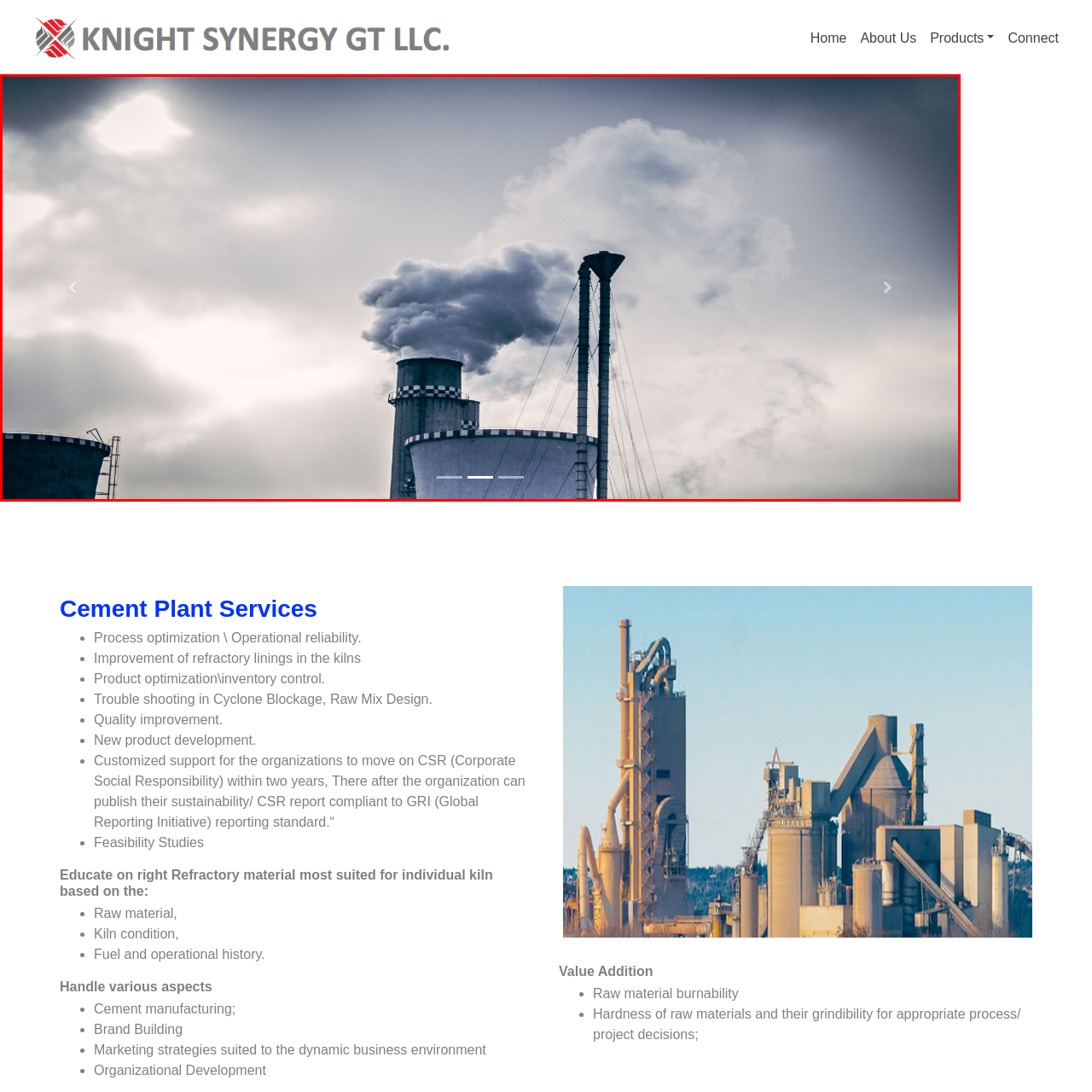Study the image inside the red outline, What is hinted at by the dark clouds? 
Respond with a brief word or phrase.

Environmental impact